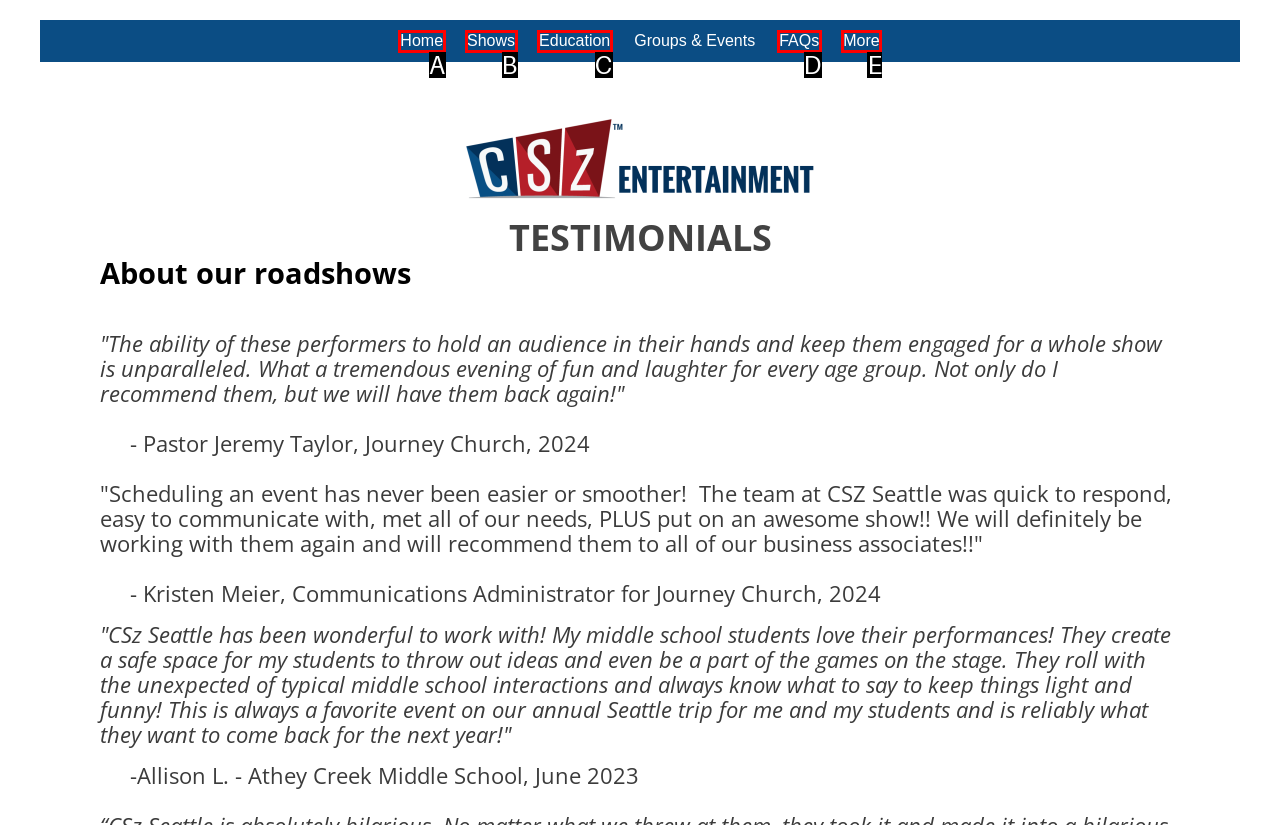From the description: Education, select the HTML element that fits best. Reply with the letter of the appropriate option.

C